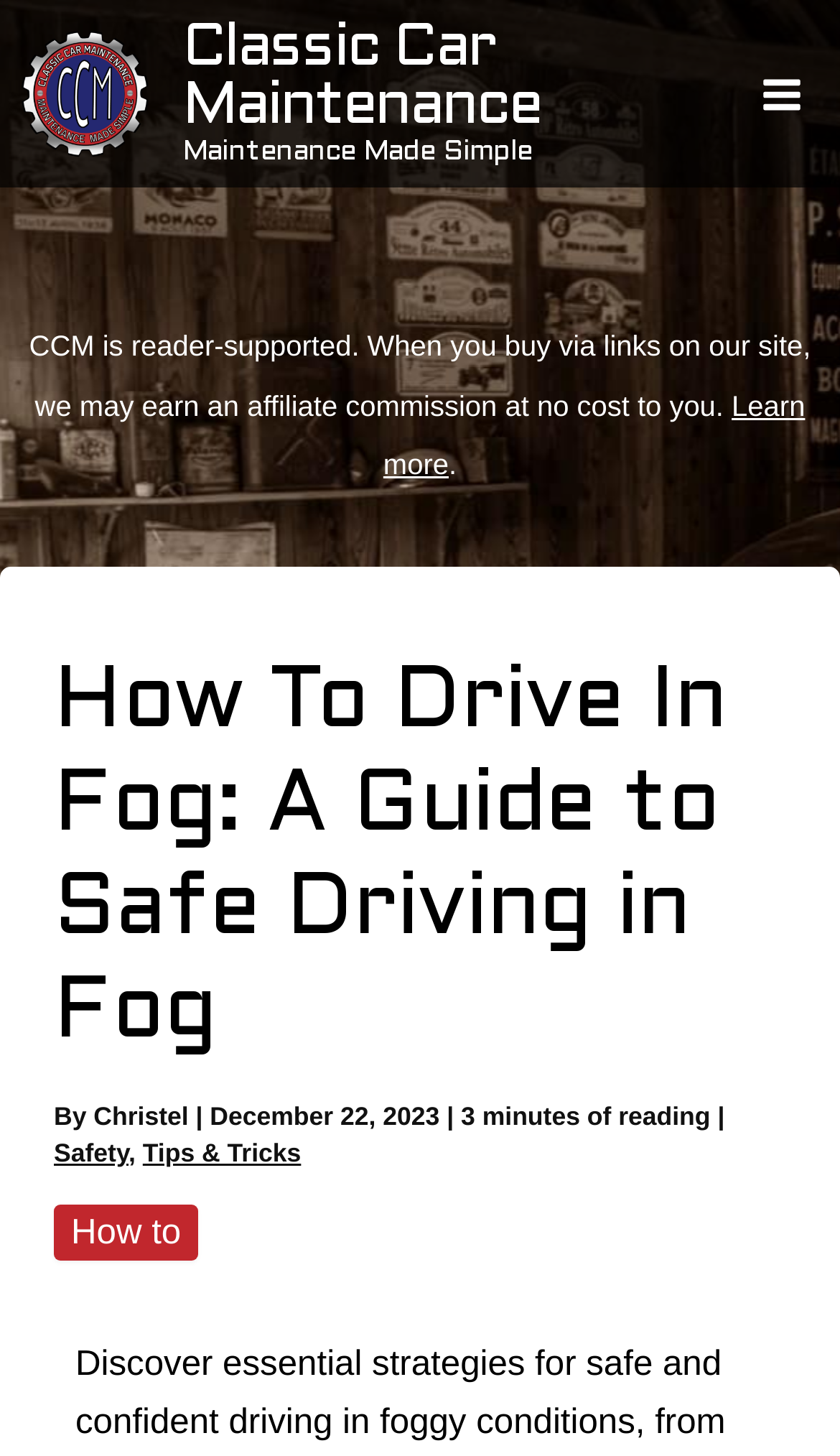Could you indicate the bounding box coordinates of the region to click in order to complete this instruction: "Click on the 'Classic Car Maintenance' link".

[0.026, 0.05, 0.176, 0.077]